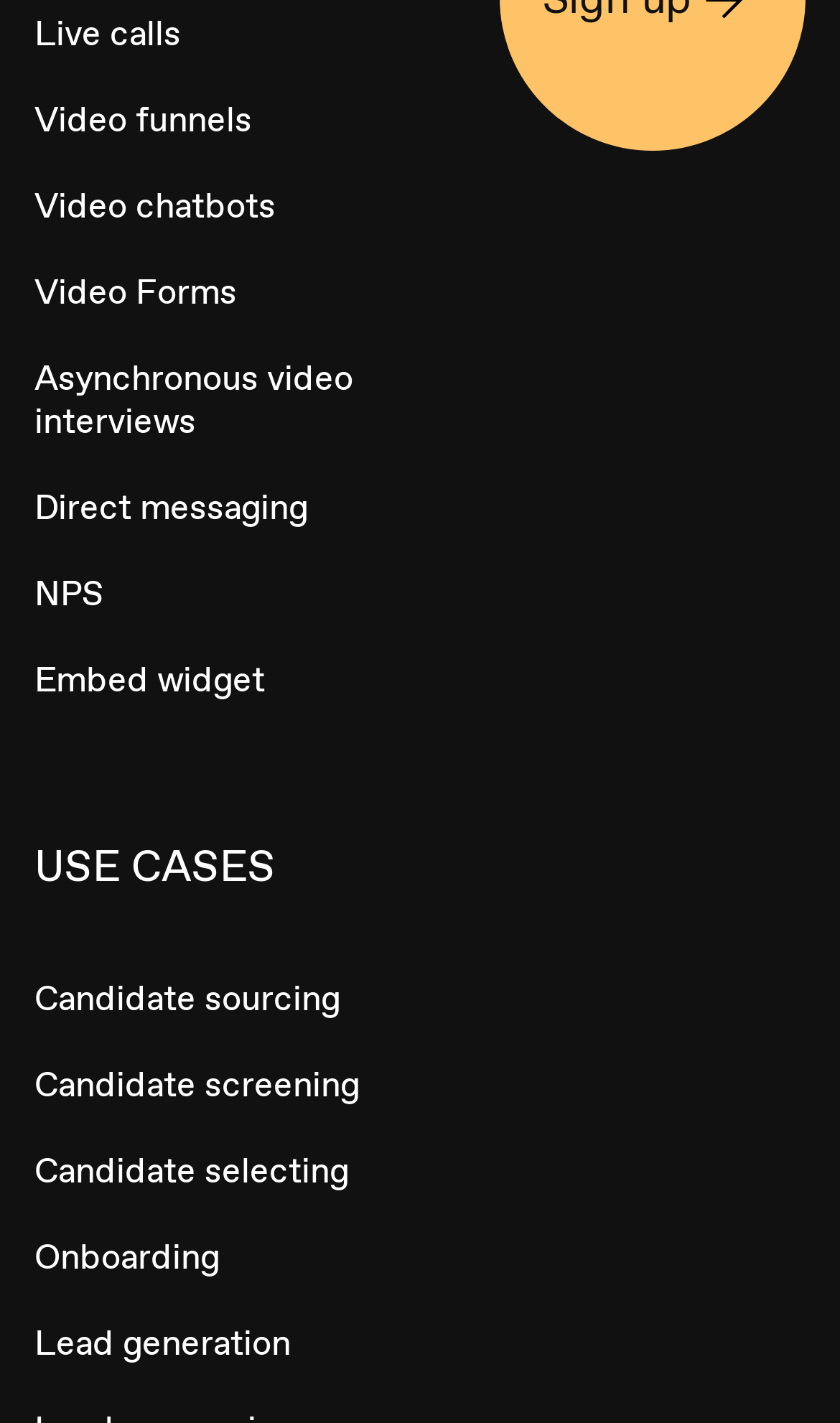Give a concise answer using only one word or phrase for this question:
What is the category that 'Video chatbots' belongs to?

USE CASES